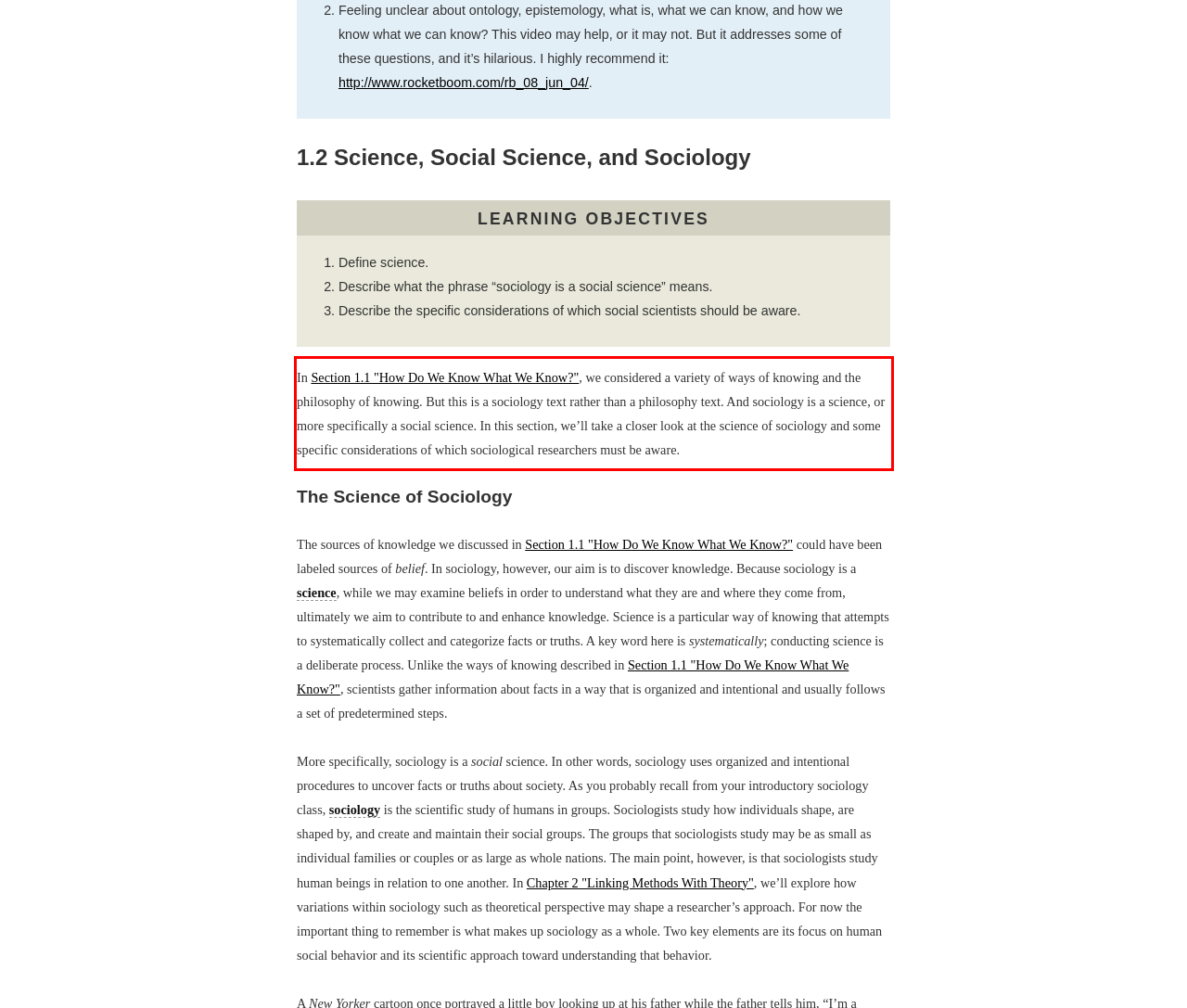Using the provided screenshot of a webpage, recognize and generate the text found within the red rectangle bounding box.

In Section 1.1 "How Do We Know What We Know?", we considered a variety of ways of knowing and the philosophy of knowing. But this is a sociology text rather than a philosophy text. And sociology is a science, or more specifically a social science. In this section, we’ll take a closer look at the science of sociology and some specific considerations of which sociological researchers must be aware.